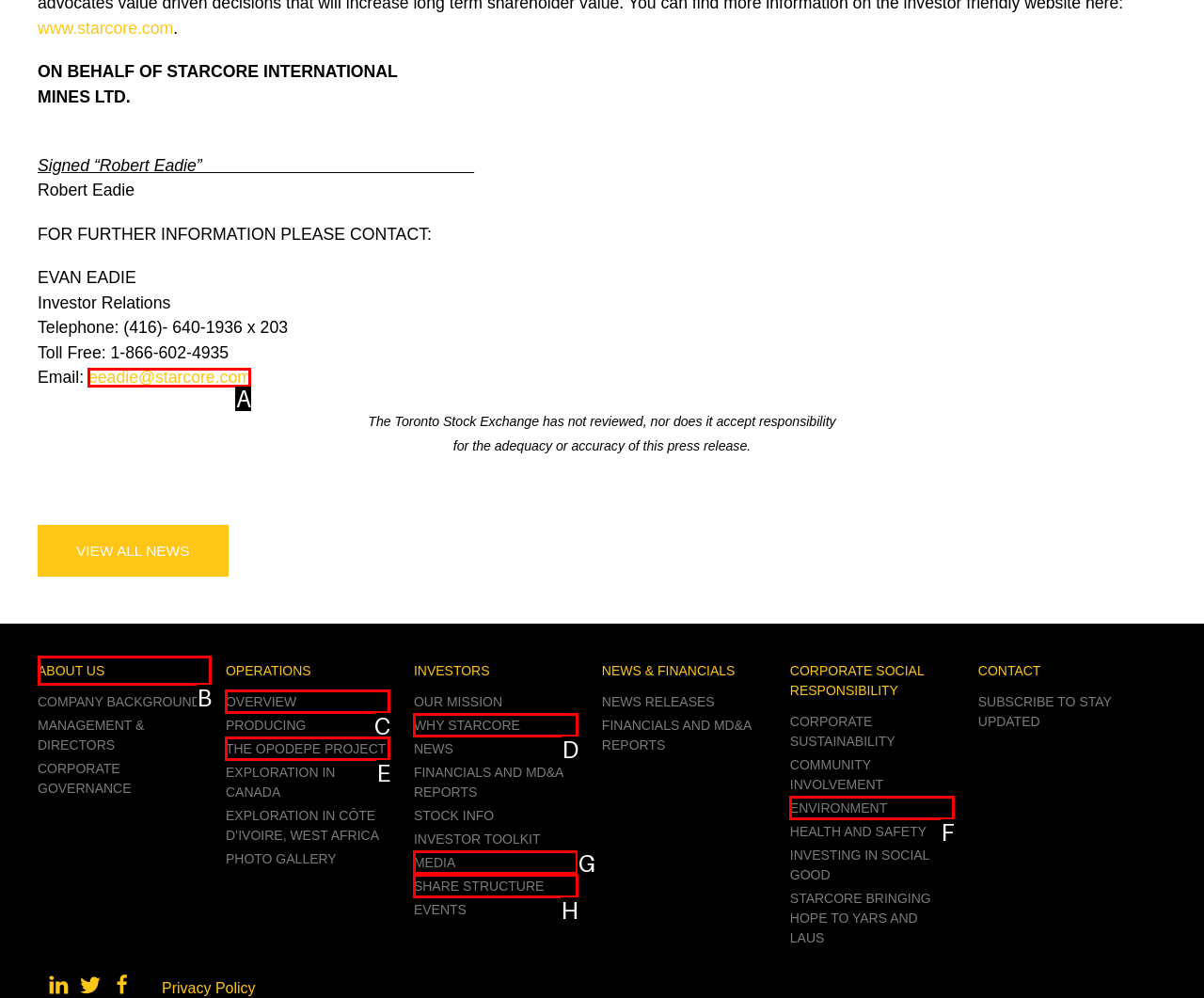Choose the UI element that best aligns with the description: Environment
Respond with the letter of the chosen option directly.

F